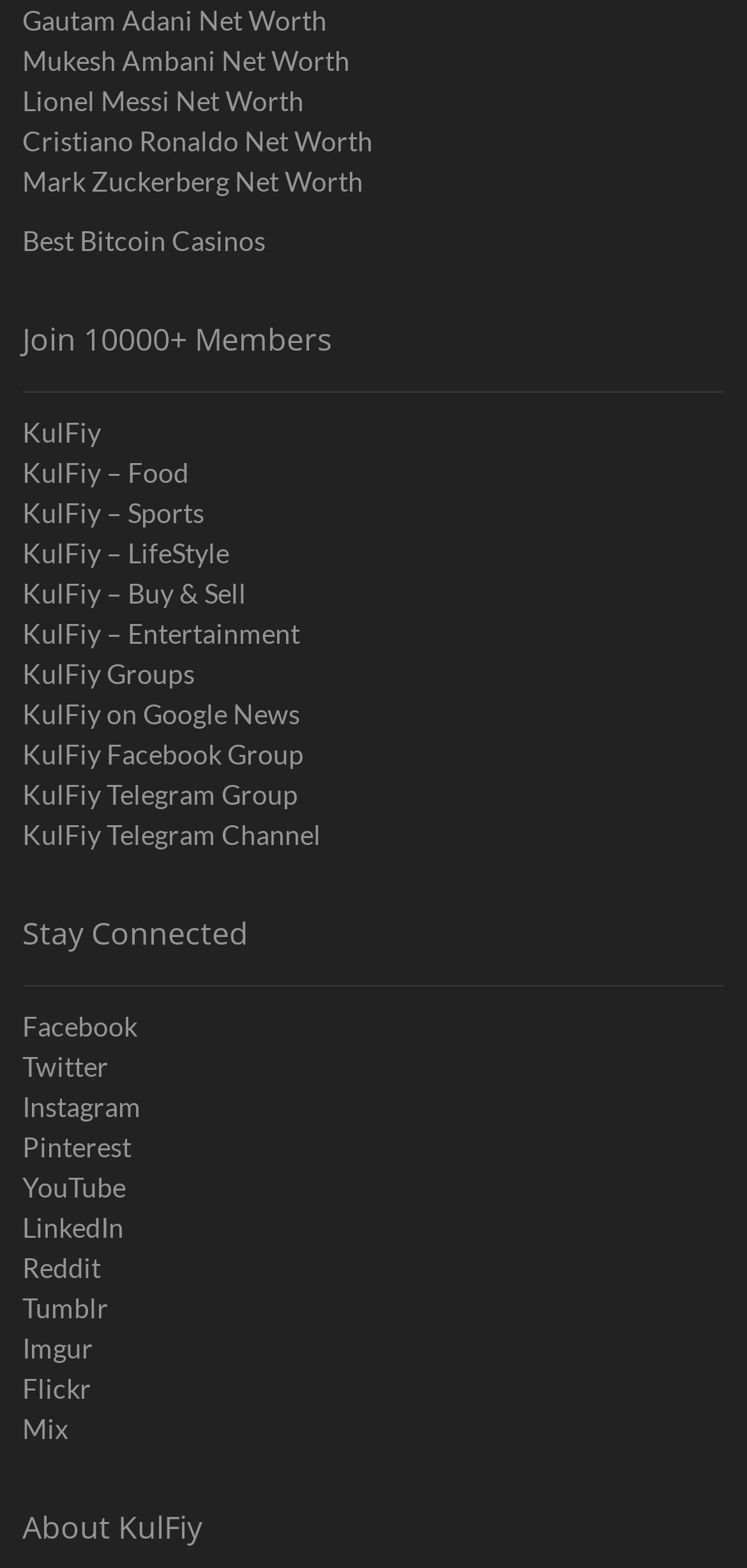Please mark the bounding box coordinates of the area that should be clicked to carry out the instruction: "Explore KulFiy's food section".

[0.03, 0.289, 0.97, 0.314]